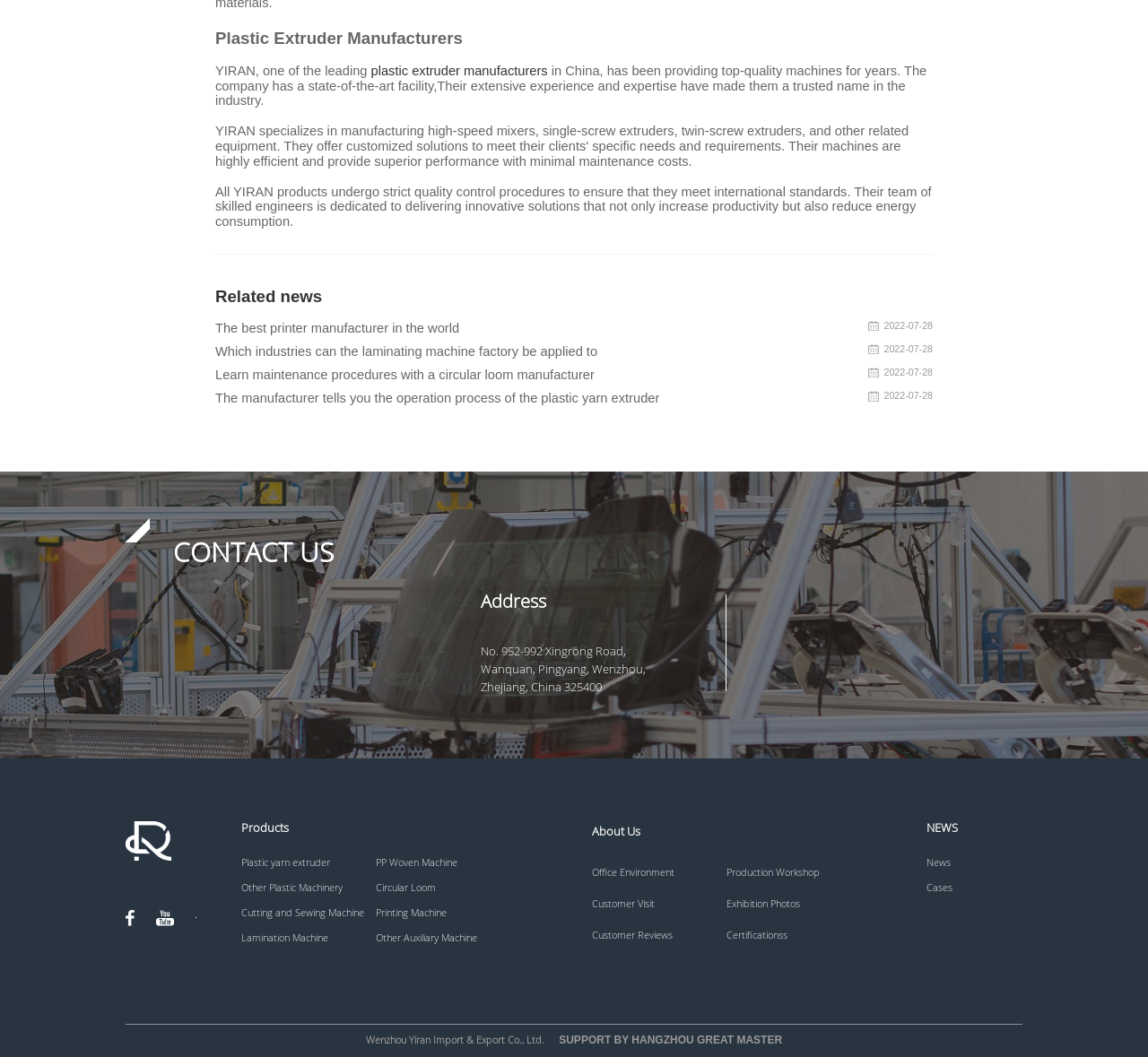Could you provide the bounding box coordinates for the portion of the screen to click to complete this instruction: "Contact the company through the 'CONTACT US' button"?

[0.151, 0.505, 0.291, 0.54]